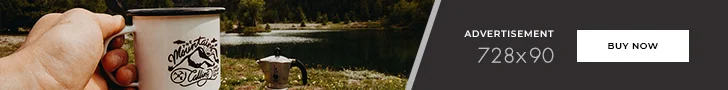Elaborate on the image with a comprehensive description.

The image features a tranquil outdoor scene, perfect for promoting a camping or outdoor lifestyle. It showcases a hand holding a coffee mug adorned with the inscription "Mountain Coffee Co." In the background, a picturesque lake reflects the lush greenery surrounding it, while a coffee pot is placed nearby, highlighting the outdoor experience of brewing a fresh cup of coffee. Accompanying the image is a clear advertisement banner stating "ADVERTISEMENT" alongside dimensions of "728x90" and a "BUY NOW" button, enticing viewers to explore products related to outdoor enjoyment and coffee. This captivating visual evokes a sense of adventure and relaxation in nature.